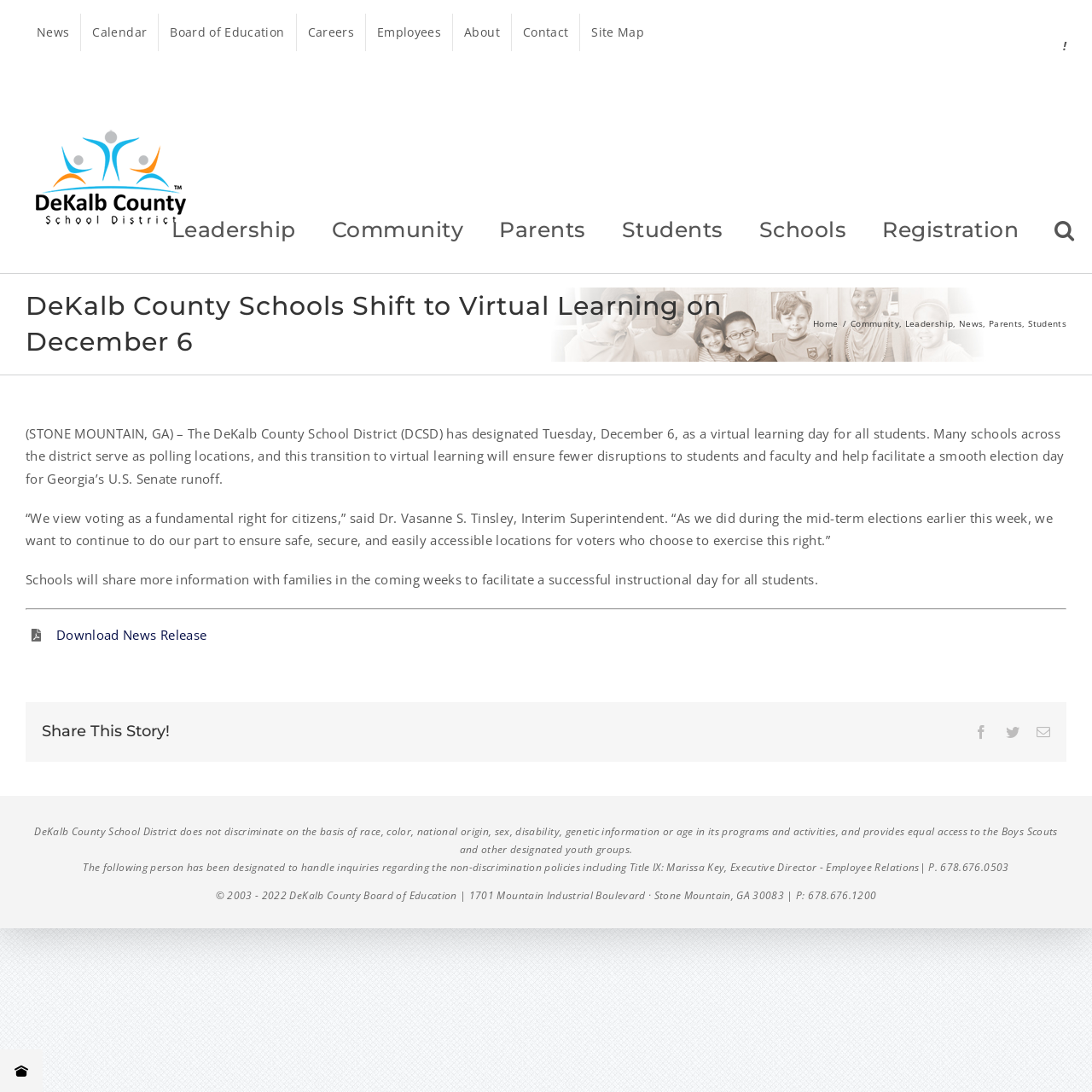Identify the bounding box coordinates necessary to click and complete the given instruction: "Click on the 'News' link".

[0.023, 0.012, 0.074, 0.047]